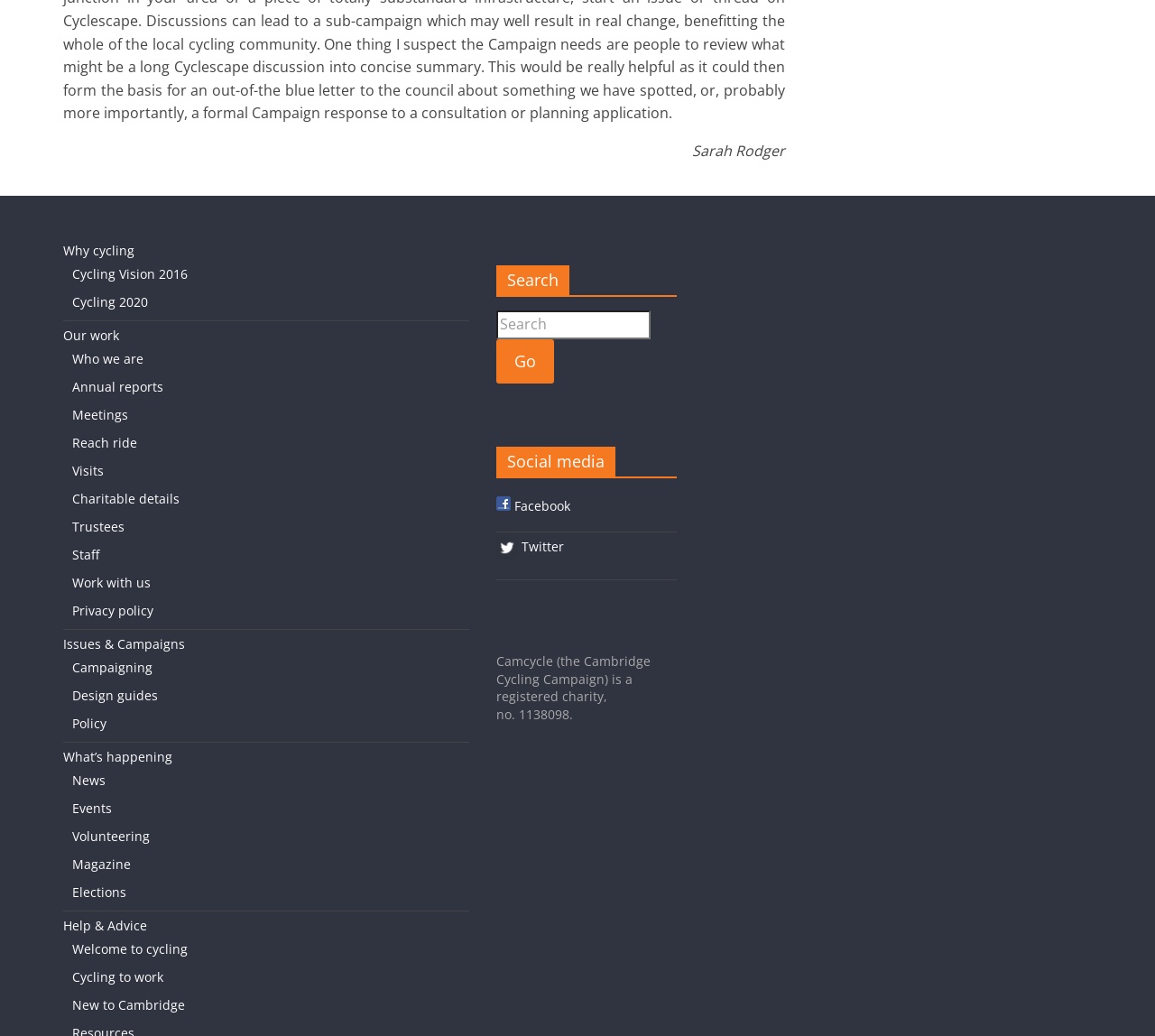Please find the bounding box coordinates for the clickable element needed to perform this instruction: "Read about 'Cycling Vision 2016'".

[0.062, 0.256, 0.162, 0.272]